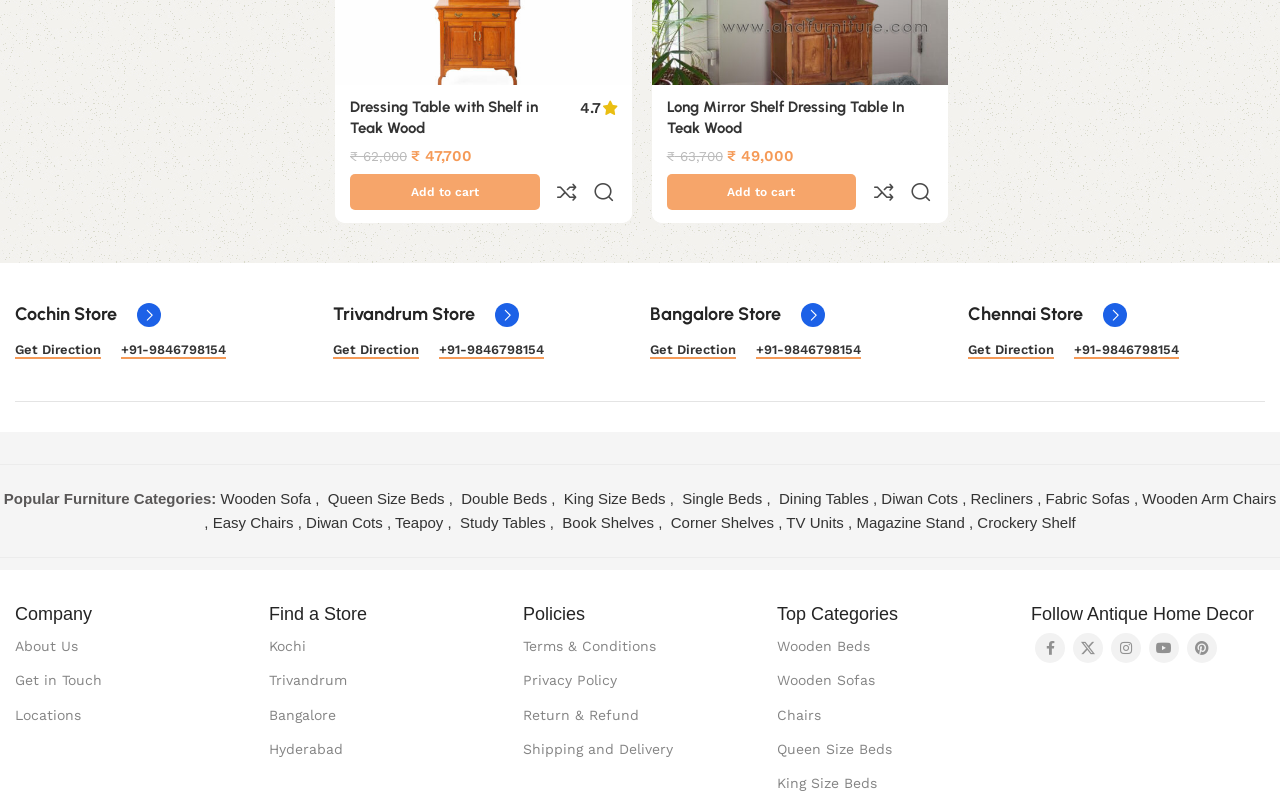Please find the bounding box coordinates of the element's region to be clicked to carry out this instruction: "View Queen Size Beds".

[0.256, 0.4, 0.351, 0.421]